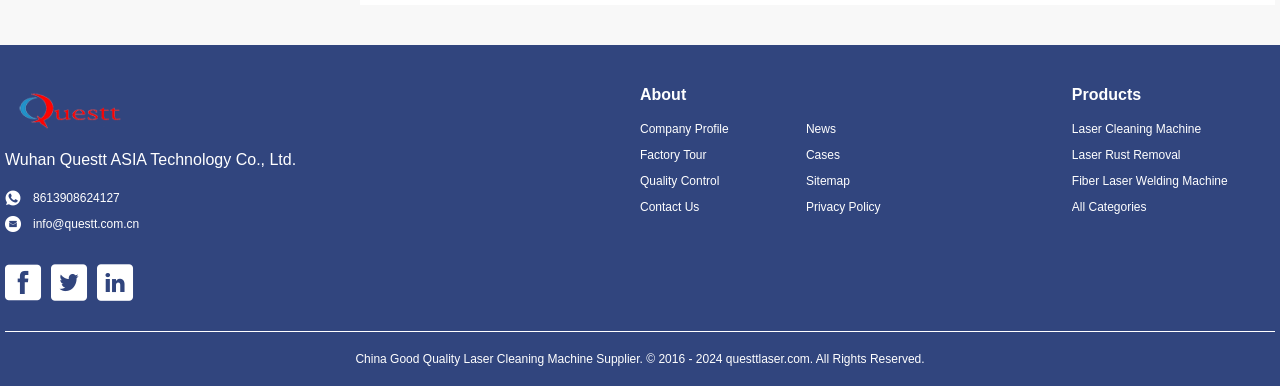Bounding box coordinates should be in the format (top-left x, top-left y, bottom-right x, bottom-right y) and all values should be floating point numbers between 0 and 1. Determine the bounding box coordinate for the UI element described as: Fiber Laser Welding Machine

[0.837, 0.446, 0.996, 0.492]